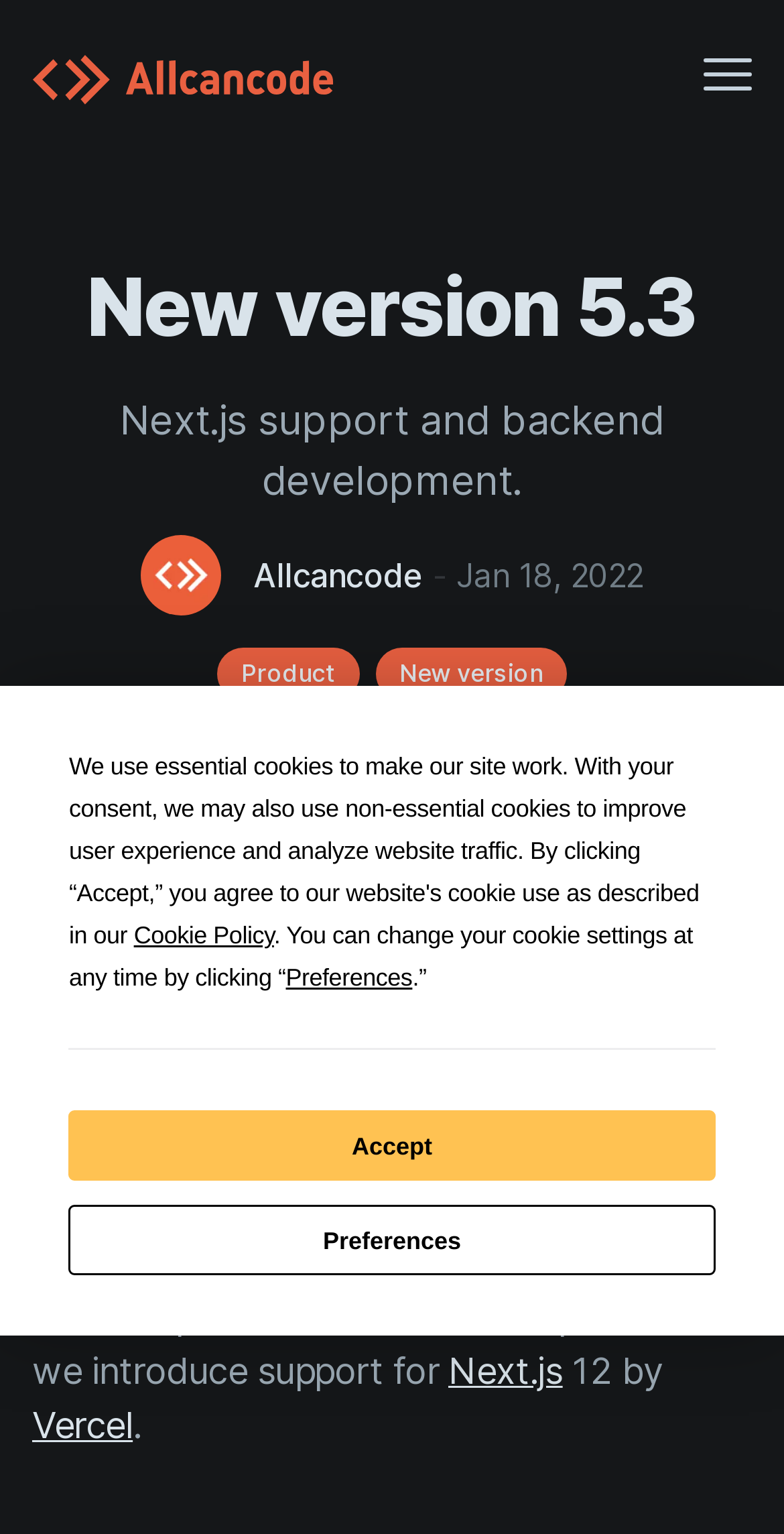Can you specify the bounding box coordinates for the region that should be clicked to fulfill this instruction: "Submit a search query".

None